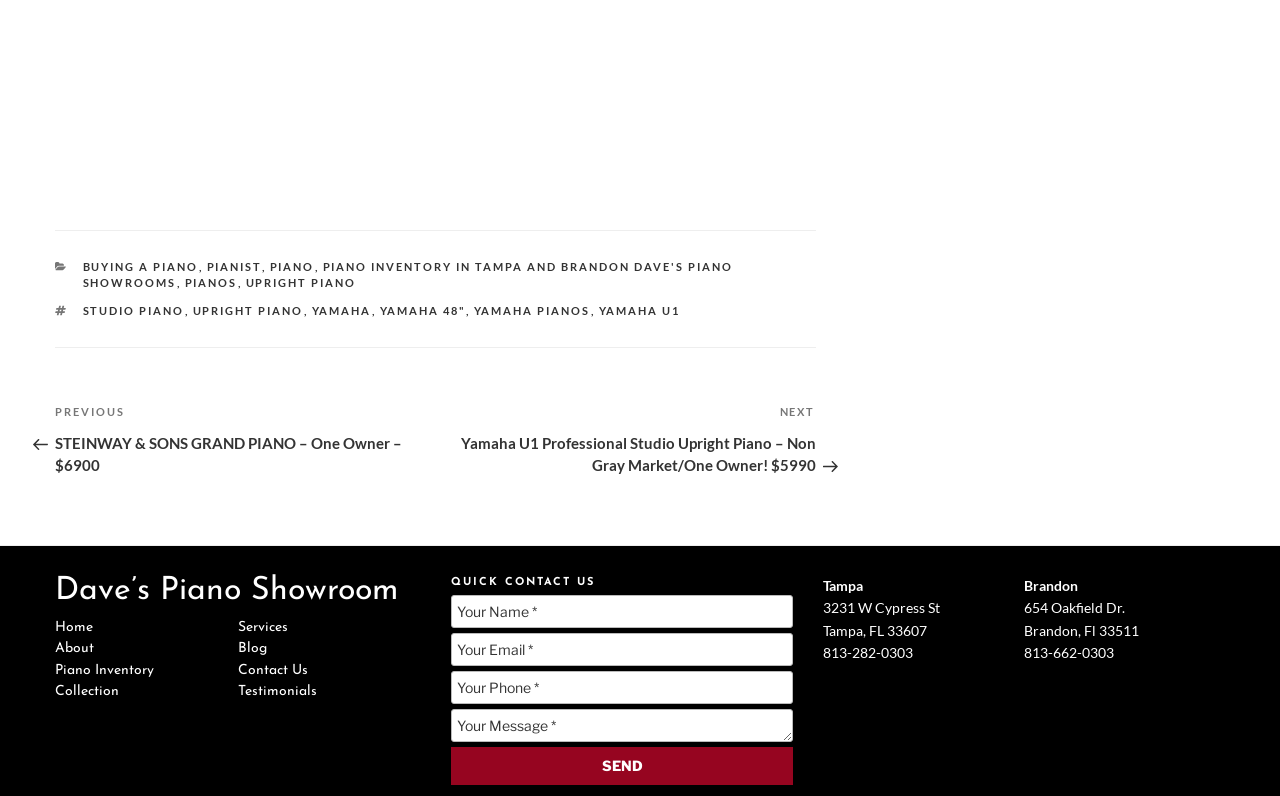Locate the bounding box coordinates of the element that should be clicked to execute the following instruction: "Fill in the 'Your Name' textbox".

[0.352, 0.748, 0.62, 0.789]